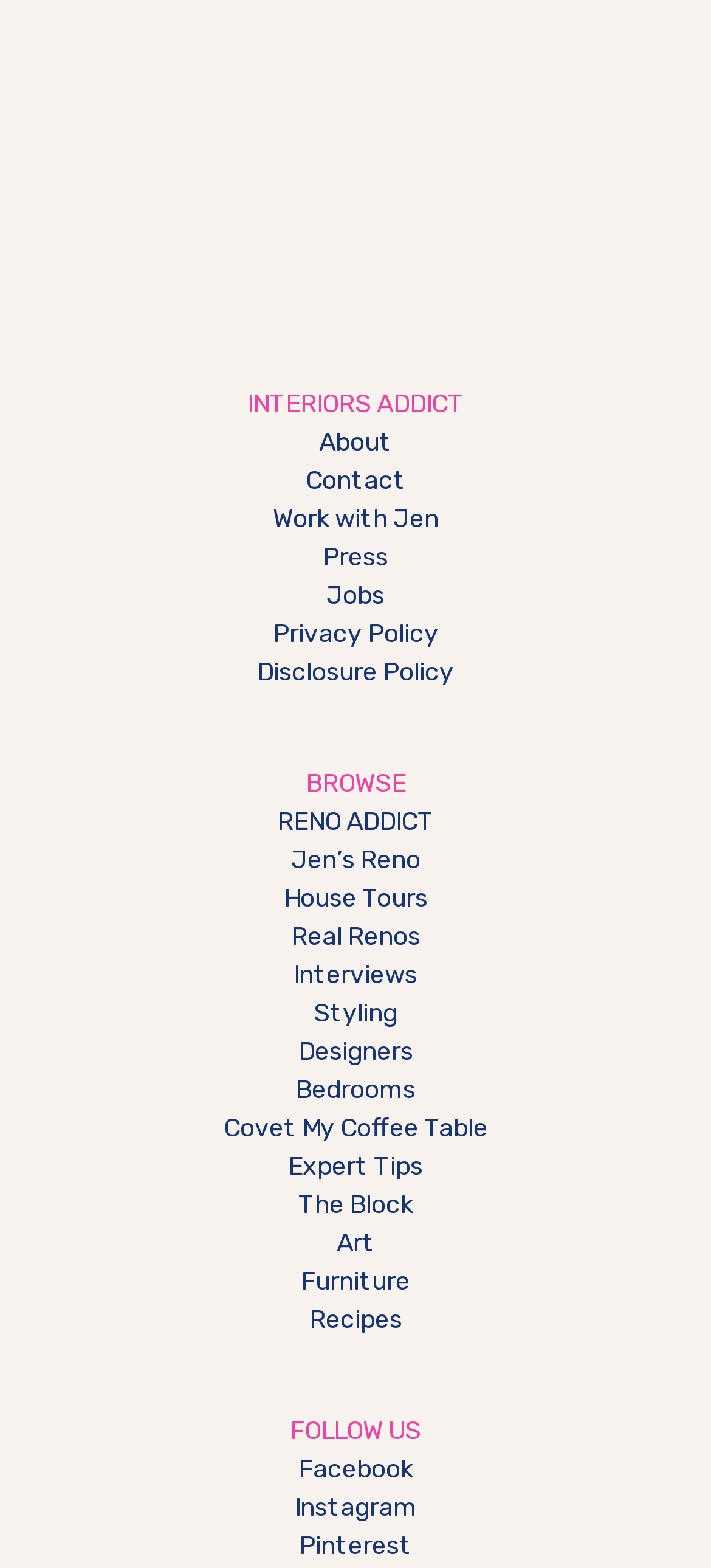Find the bounding box coordinates of the area to click in order to follow the instruction: "browse RENO ADDICT".

[0.39, 0.515, 0.61, 0.534]